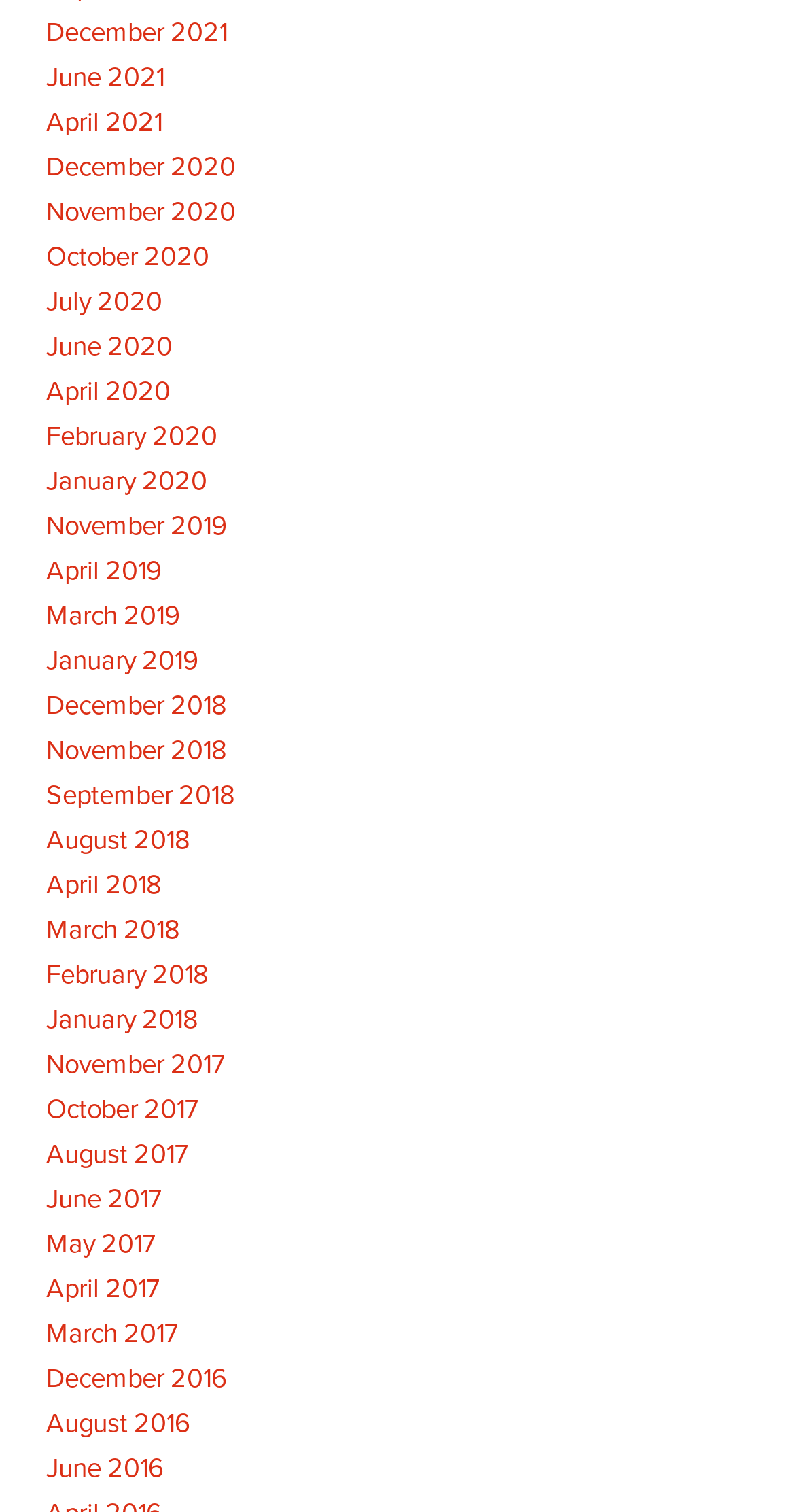From the webpage screenshot, predict the bounding box of the UI element that matches this description: "June 2020".

[0.058, 0.218, 0.217, 0.24]